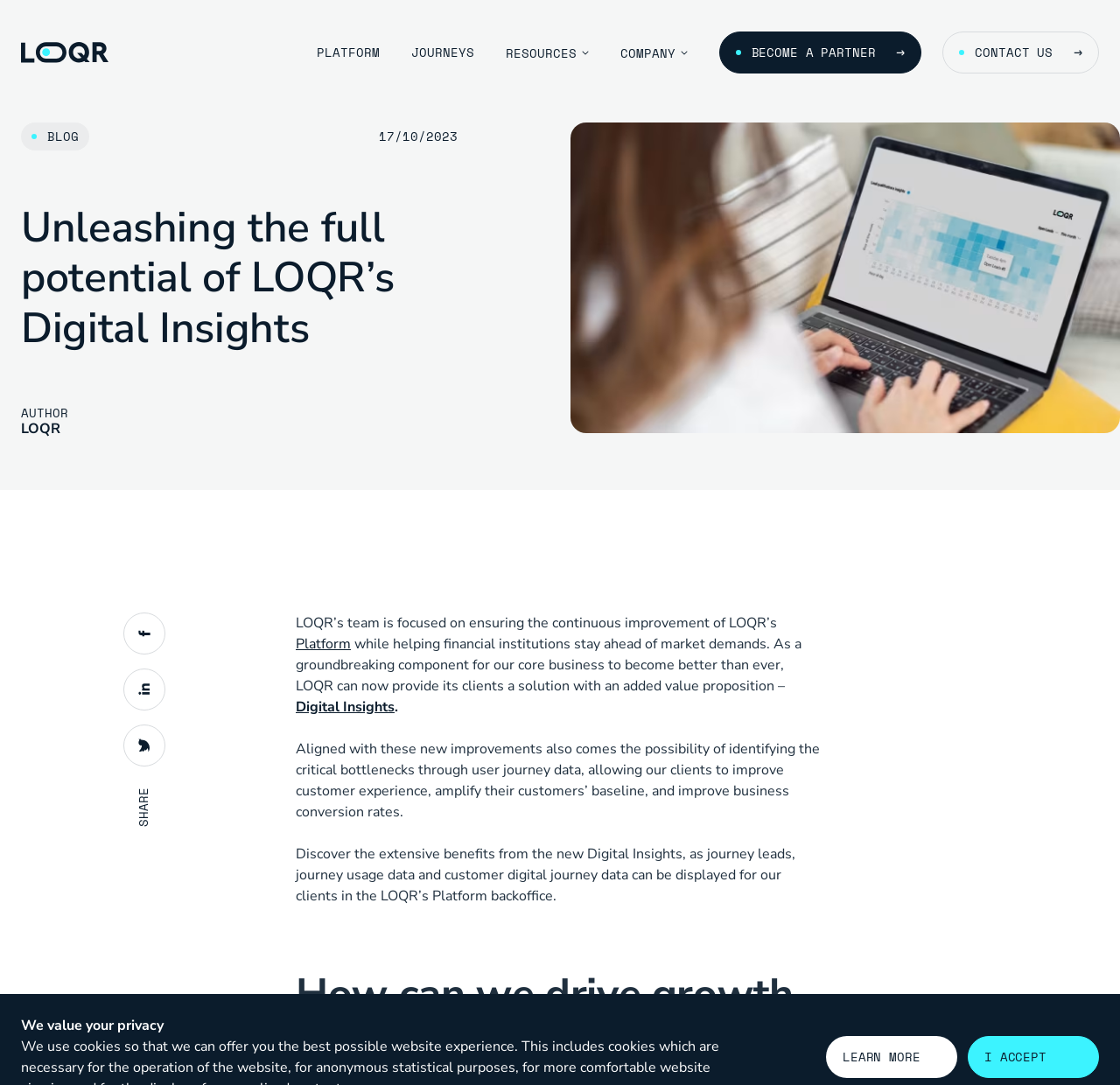Determine the bounding box coordinates of the section to be clicked to follow the instruction: "Read the BLOG section". The coordinates should be given as four float numbers between 0 and 1, formatted as [left, top, right, bottom].

[0.042, 0.117, 0.07, 0.134]